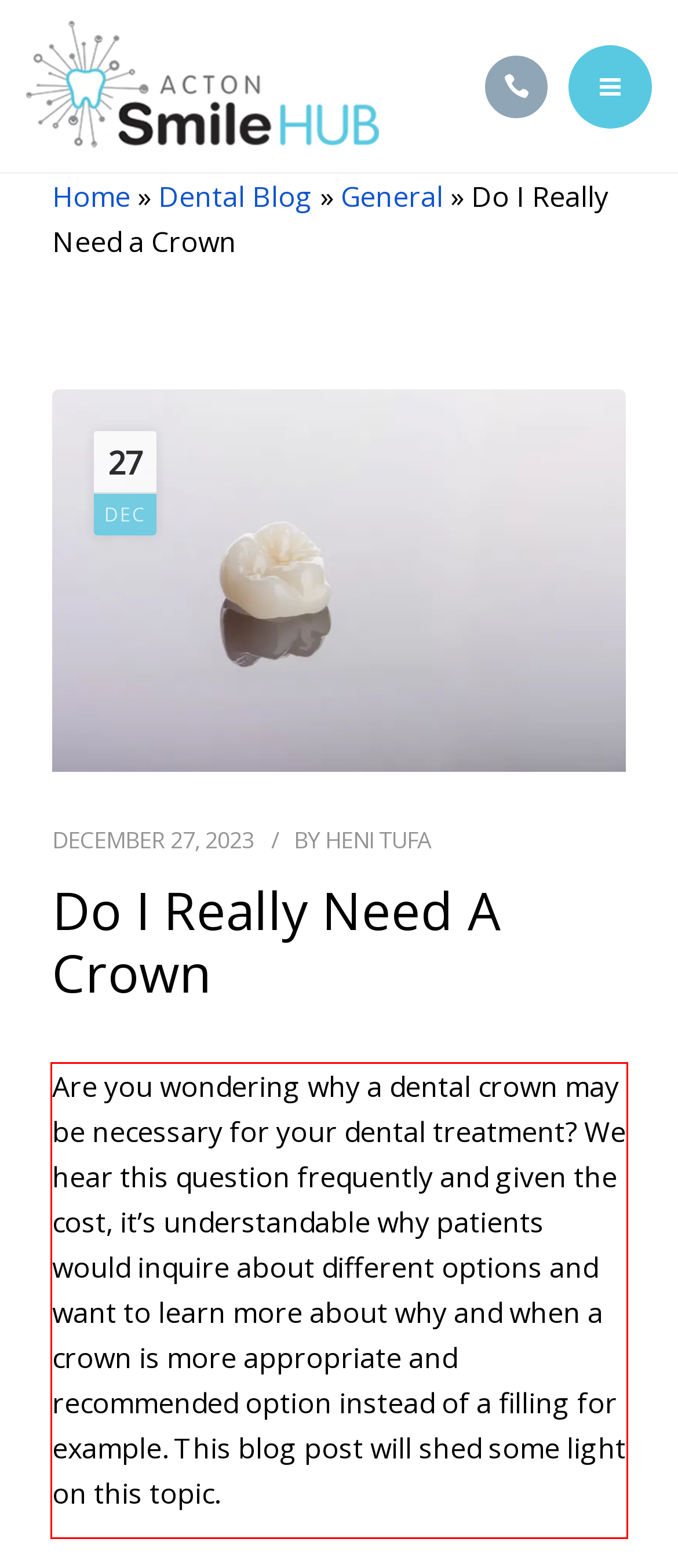Observe the screenshot of the webpage that includes a red rectangle bounding box. Conduct OCR on the content inside this red bounding box and generate the text.

Are you wondering why a dental crown may be necessary for your dental treatment? We hear this question frequently and given the cost, it’s understandable why patients would inquire about different options and want to learn more about why and when a crown is more appropriate and recommended option instead of a filling for example. This blog post will shed some light on this topic.